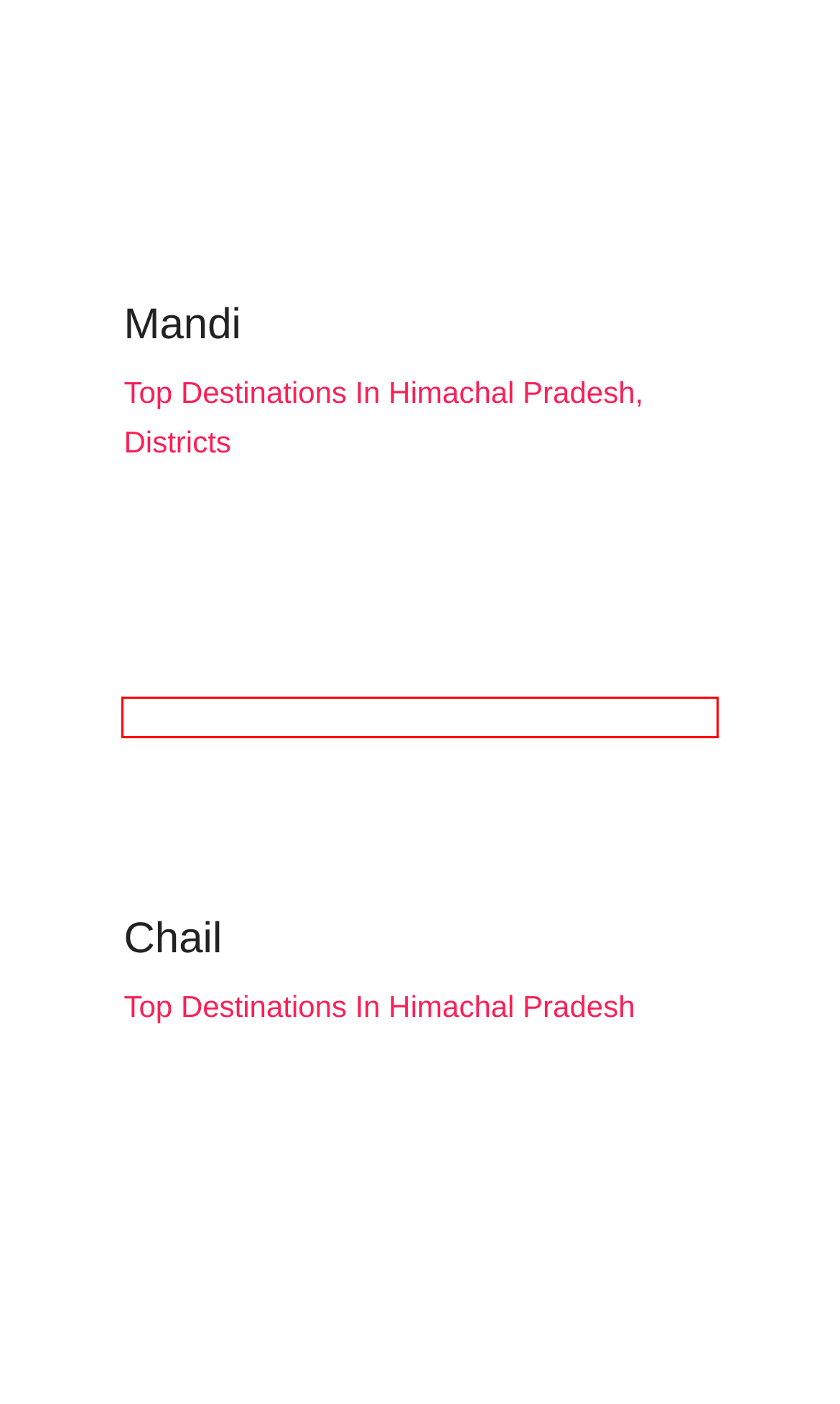A screenshot of a webpage is provided, featuring a red bounding box around a specific UI element. Identify the webpage description that most accurately reflects the new webpage after interacting with the selected element. Here are the candidates:
A. 10 Best Places To Visit In Himachal In December In 2022
B. Dev Bhumi Himachal Pradesh - Dev Bhumi - Dev Bhoomi India
C. Blogs In Himachal Pradesh - DevBhumi
D. Tourism And Tourist Places In Mandi Himachal Pradesh
E. Chail Tourism Himachal - Chail Tourist Places - Chail Travel Guide
F. Christ Church & St. Michael's Cathedral Shimla Himachal
G. Details Of All Twelve Districts In Himachal Pradesh, India
H. Contact Us - DevBhumi

E